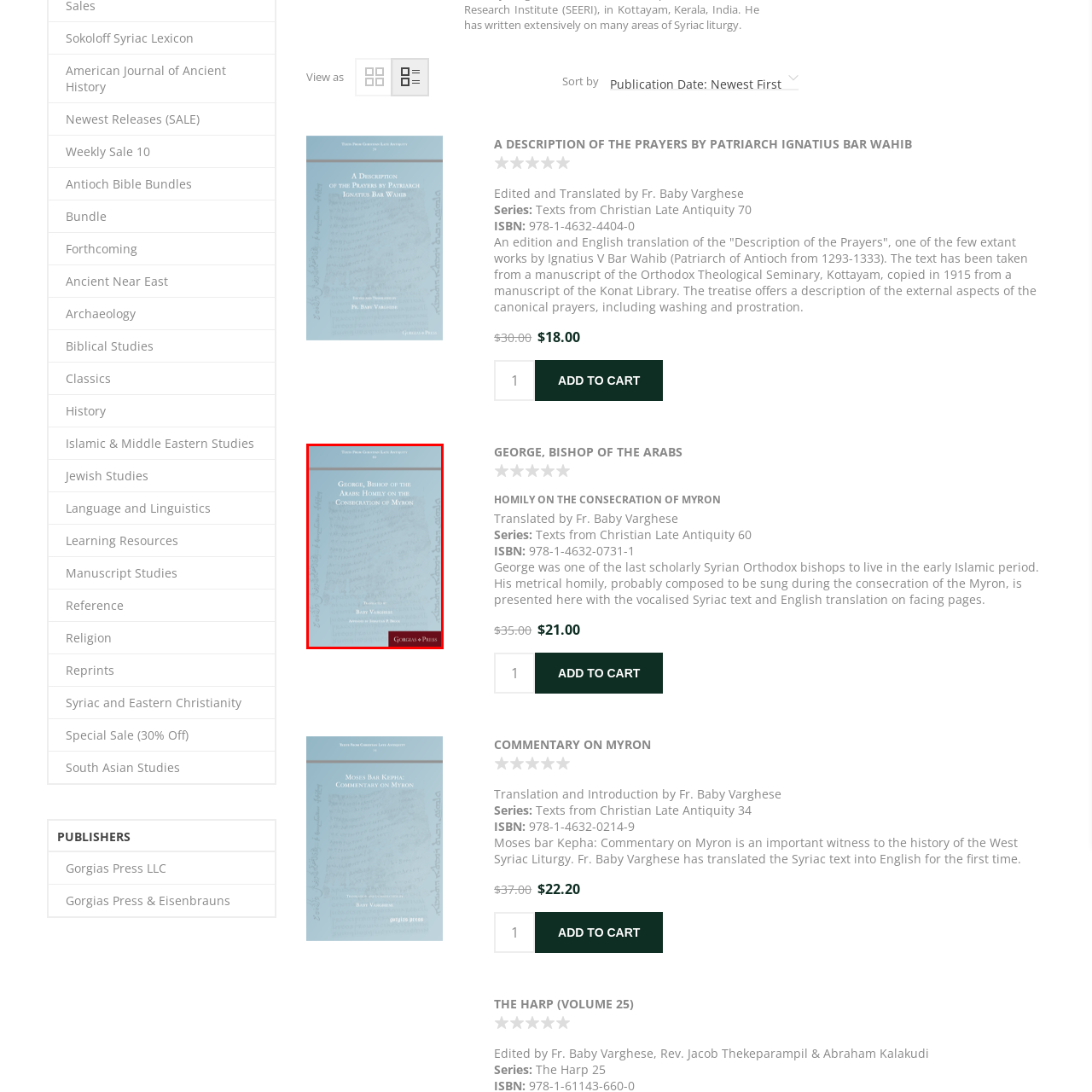Analyze the picture enclosed by the red bounding box and provide a single-word or phrase answer to this question:
What is the publisher of the scholarly publication?

Gorgias Press